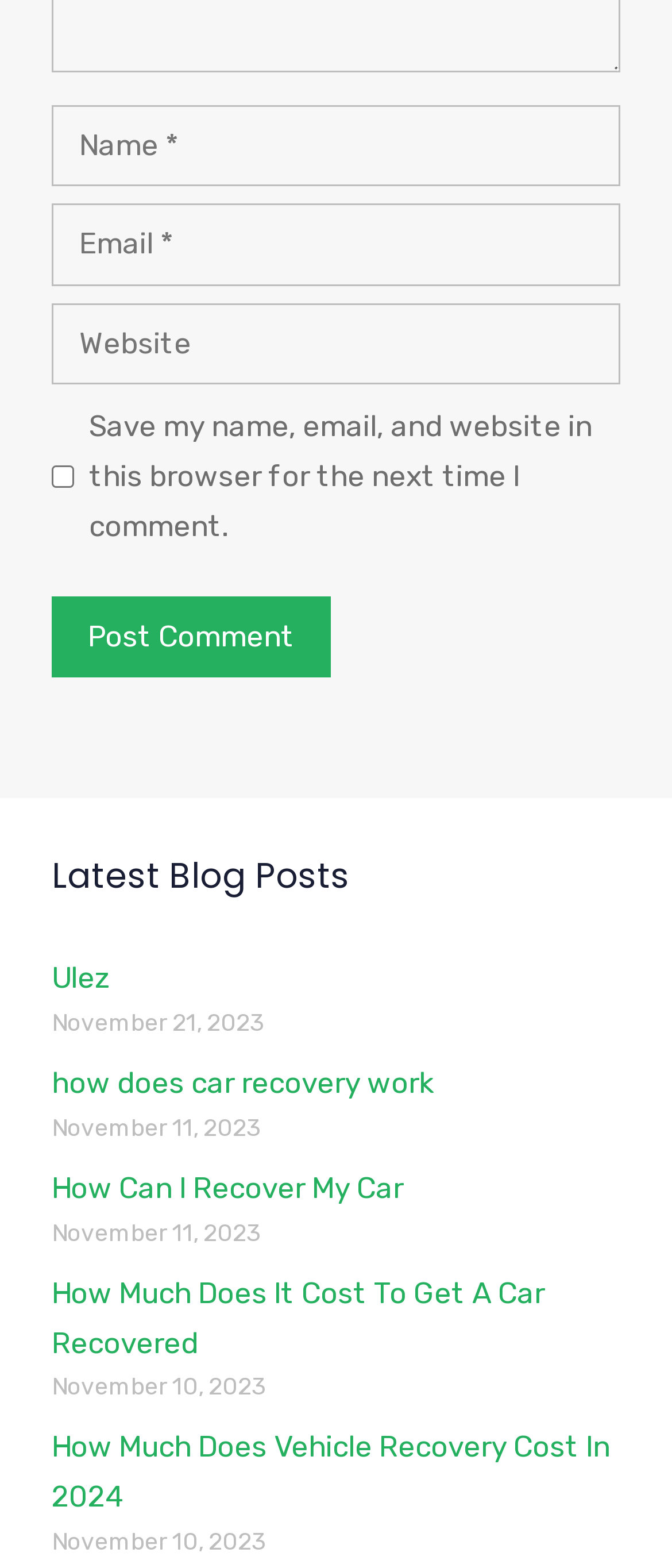Please identify the bounding box coordinates of the area that needs to be clicked to fulfill the following instruction: "Visit the Ulez blog post."

[0.077, 0.612, 0.164, 0.634]